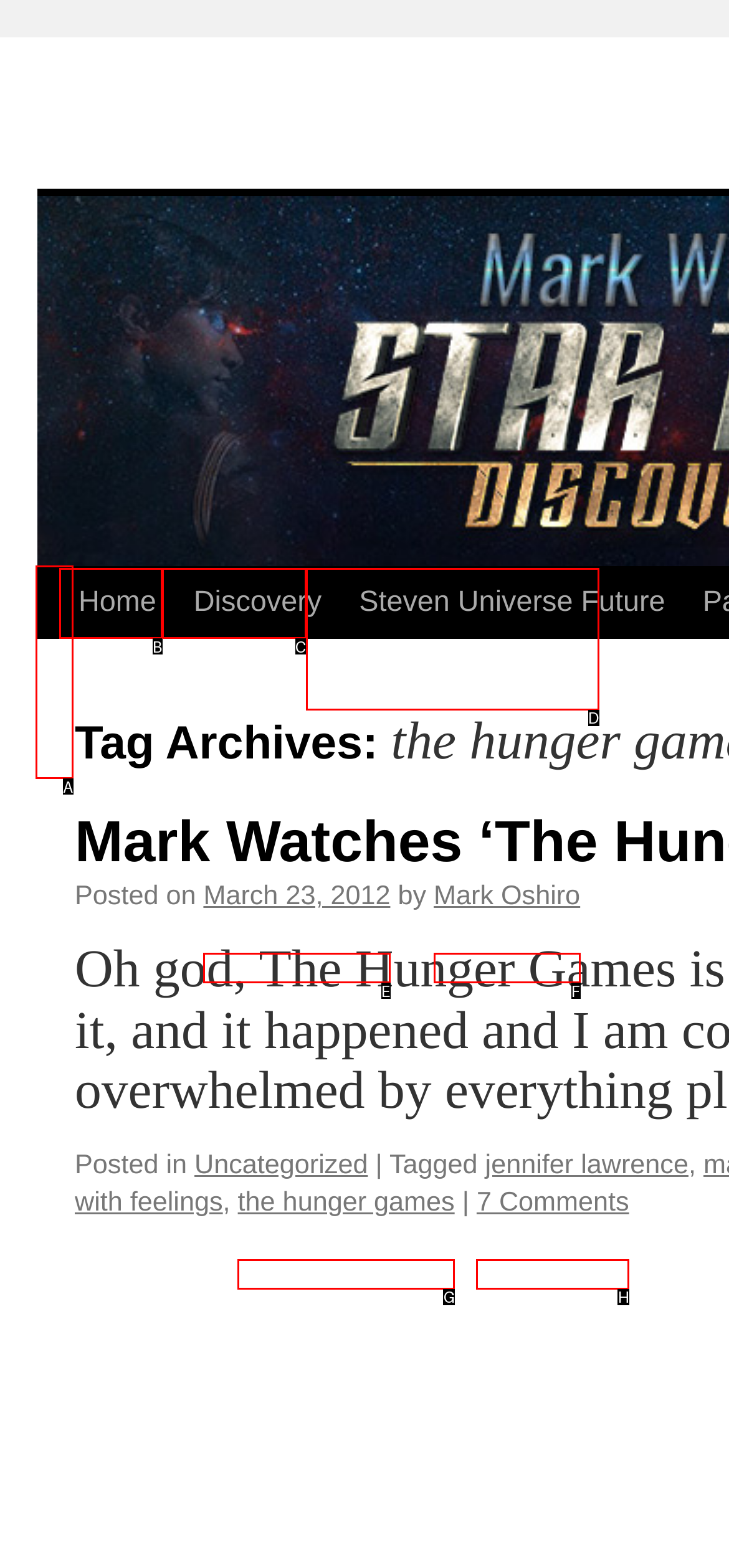From the description: Steven Universe Future, identify the option that best matches and reply with the letter of that option directly.

D